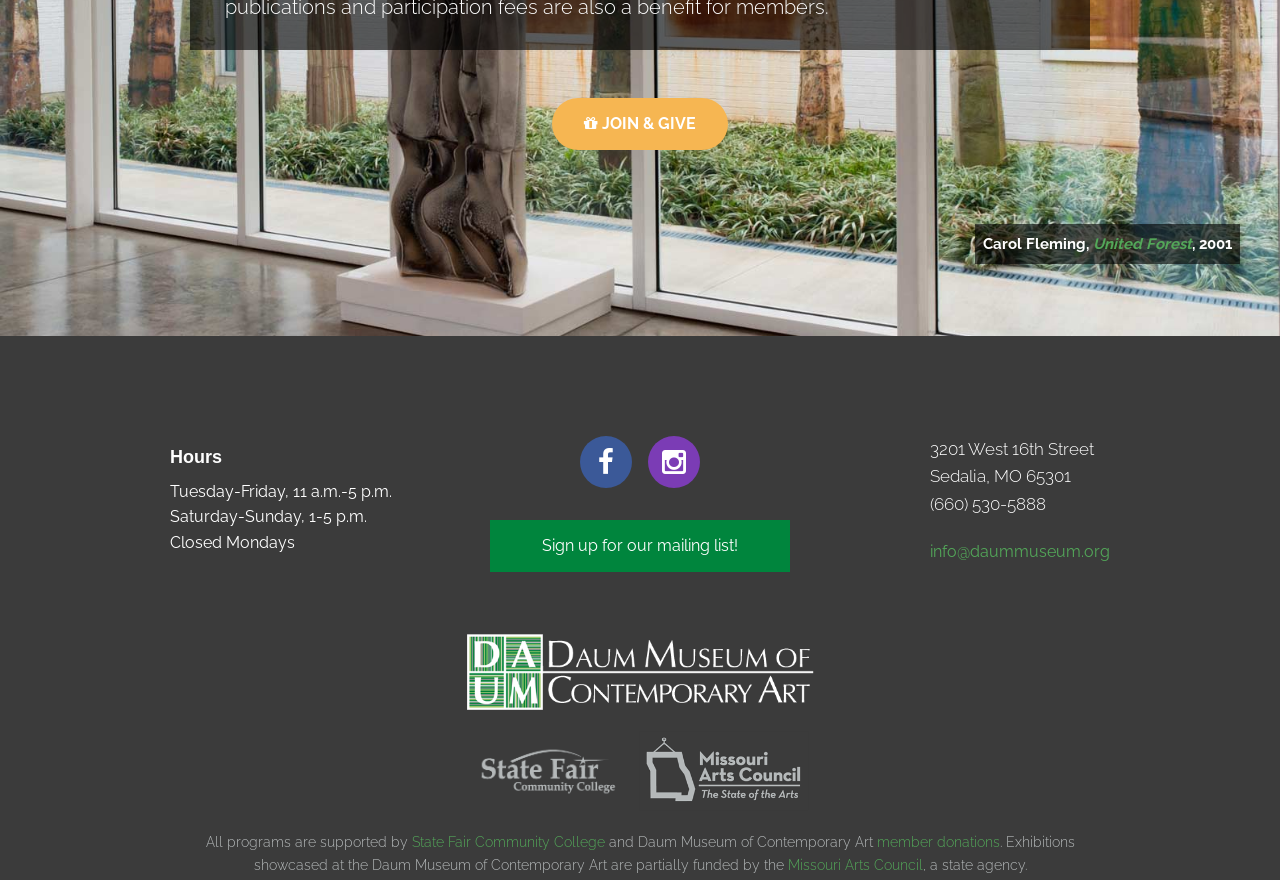Please identify the bounding box coordinates of the area that needs to be clicked to follow this instruction: "Read more about 'Travis Kelce’s Brother Discusses Life in the Spotlight with Taylor Swift'".

None